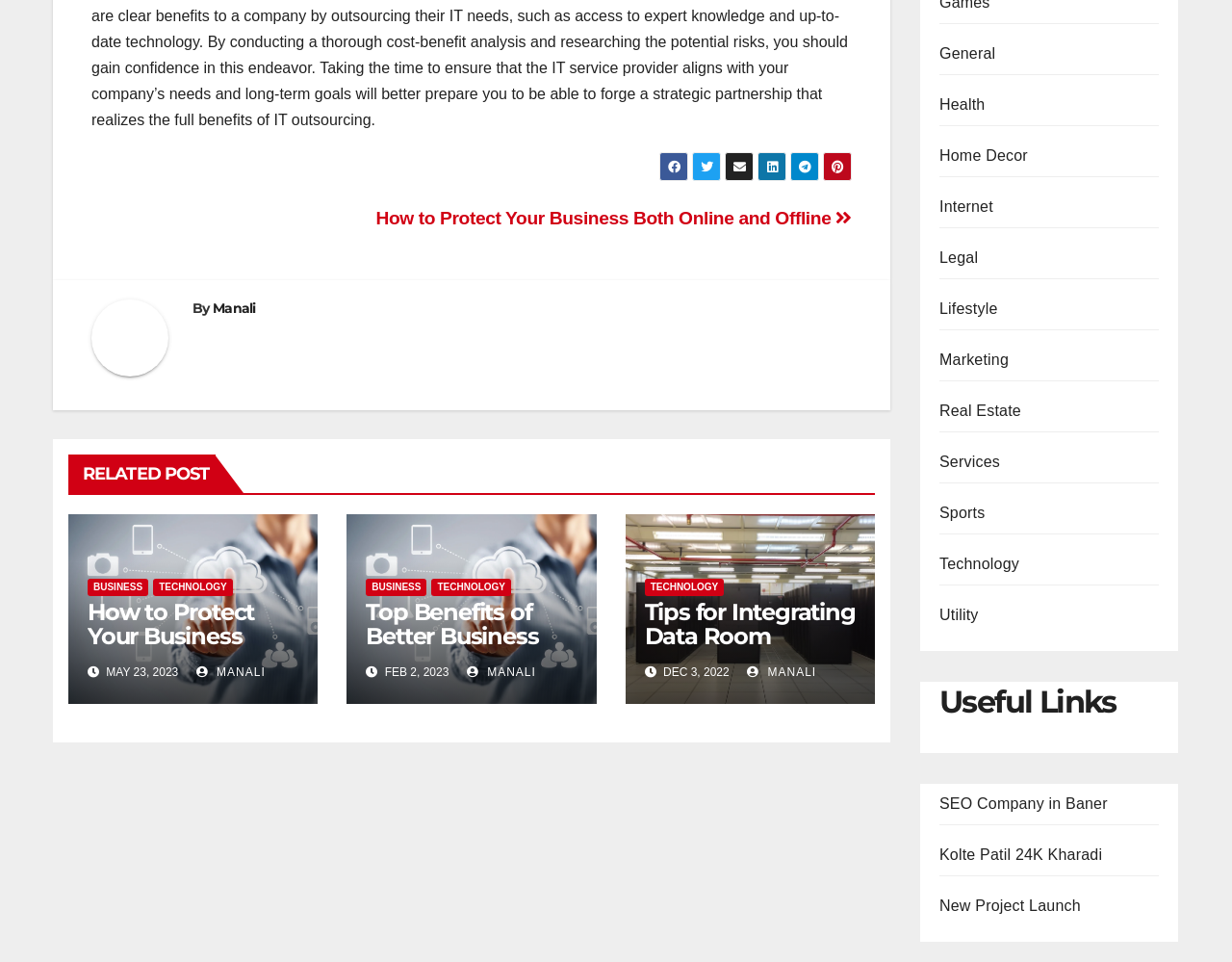Highlight the bounding box coordinates of the element that should be clicked to carry out the following instruction: "Visit the 'Useful Links' section". The coordinates must be given as four float numbers ranging from 0 to 1, i.e., [left, top, right, bottom].

[0.762, 0.709, 0.941, 0.75]